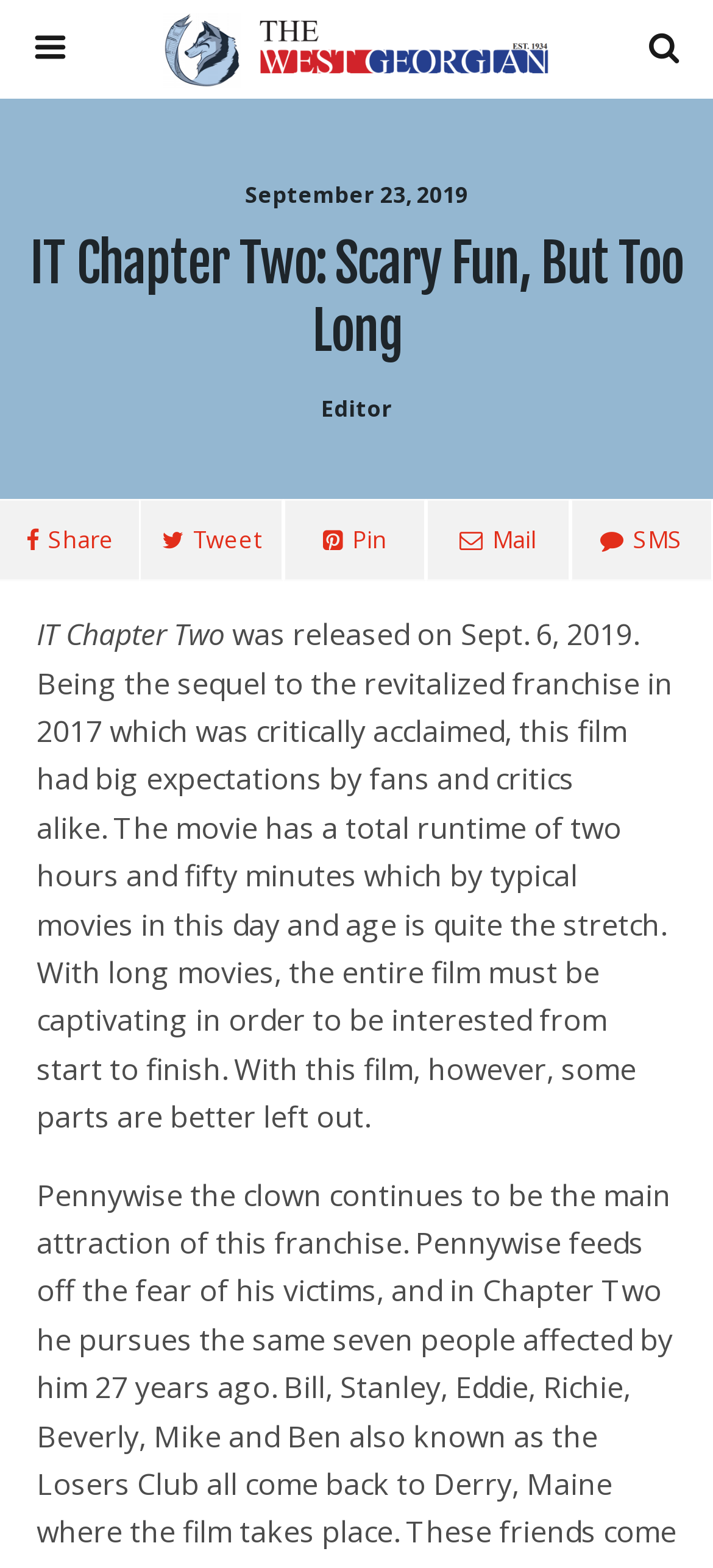Articulate a detailed summary of the webpage's content and design.

The webpage is an article about the movie "IT Chapter Two" from The West Georgian. At the top left, there is a logo image with a link. Next to it, there is a search bar with a "Search" button. Below the logo, there is a date "September 23, 2019" and a heading that reads "IT Chapter Two: Scary Fun, But Too Long". 

Under the heading, there is a label "Editor" and a set of social media links to share, tweet, pin, and mail the article. The main content of the article starts with the title "IT Chapter Two" followed by a brief description of the movie's release date. 

The article then goes on to discuss the movie's runtime, stating that it is quite long and some parts could be left out. The text continues to describe the main attraction of the franchise, Pennywise the clown, and how he pursues his victims in Chapter Two. There are a total of 5 paragraphs of text in the article.